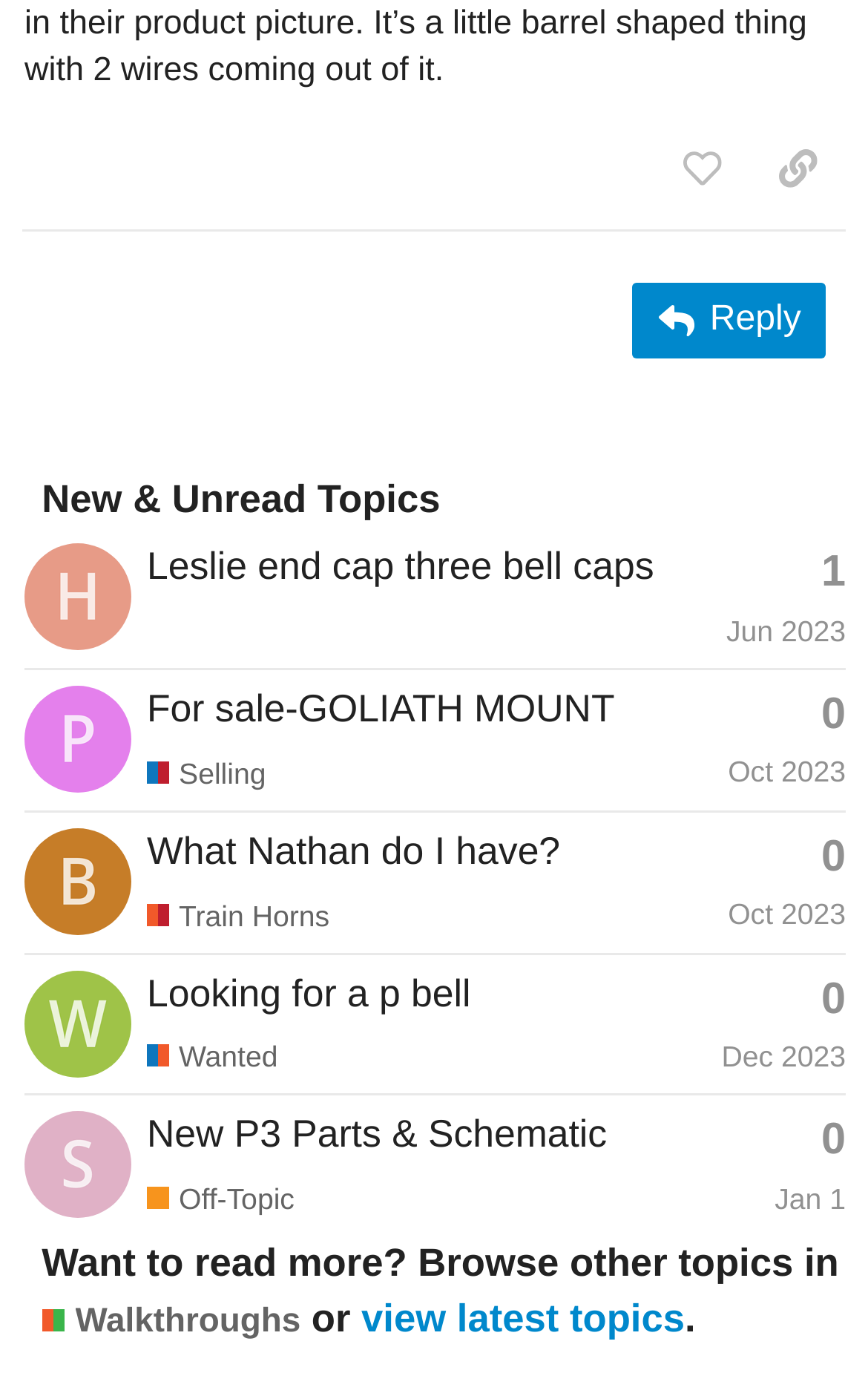Provide a single word or phrase to answer the given question: 
How many topics are listed?

5